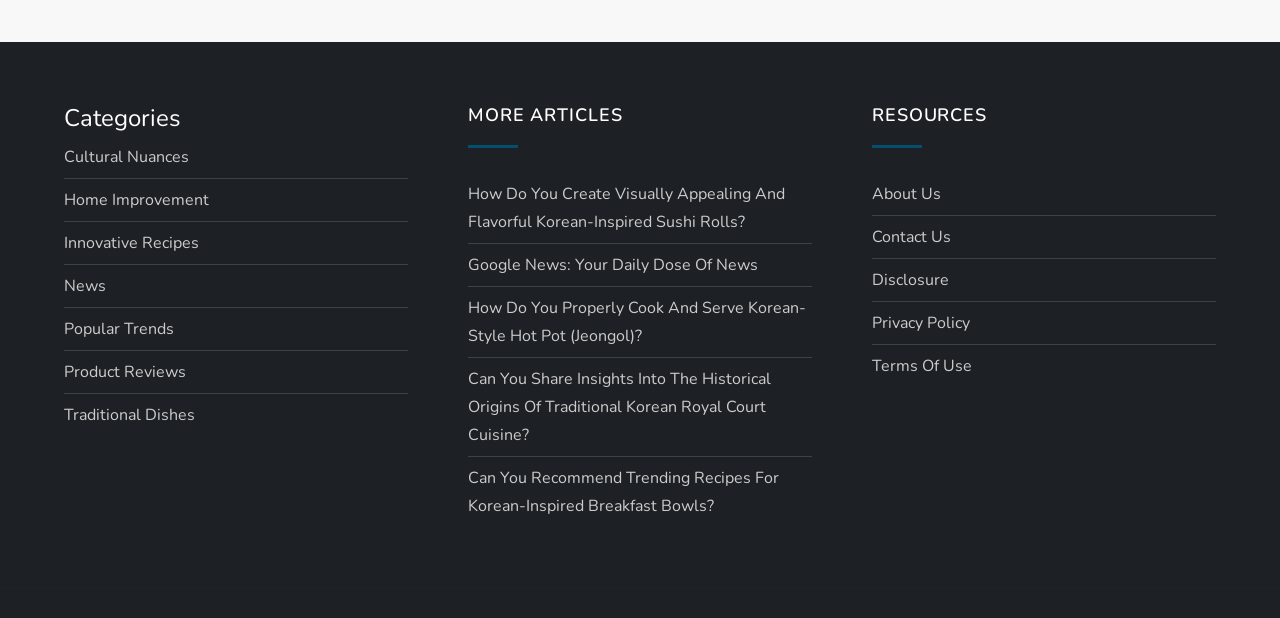Show me the bounding box coordinates of the clickable region to achieve the task as per the instruction: "Click on Cultural Nuances".

[0.05, 0.231, 0.148, 0.276]